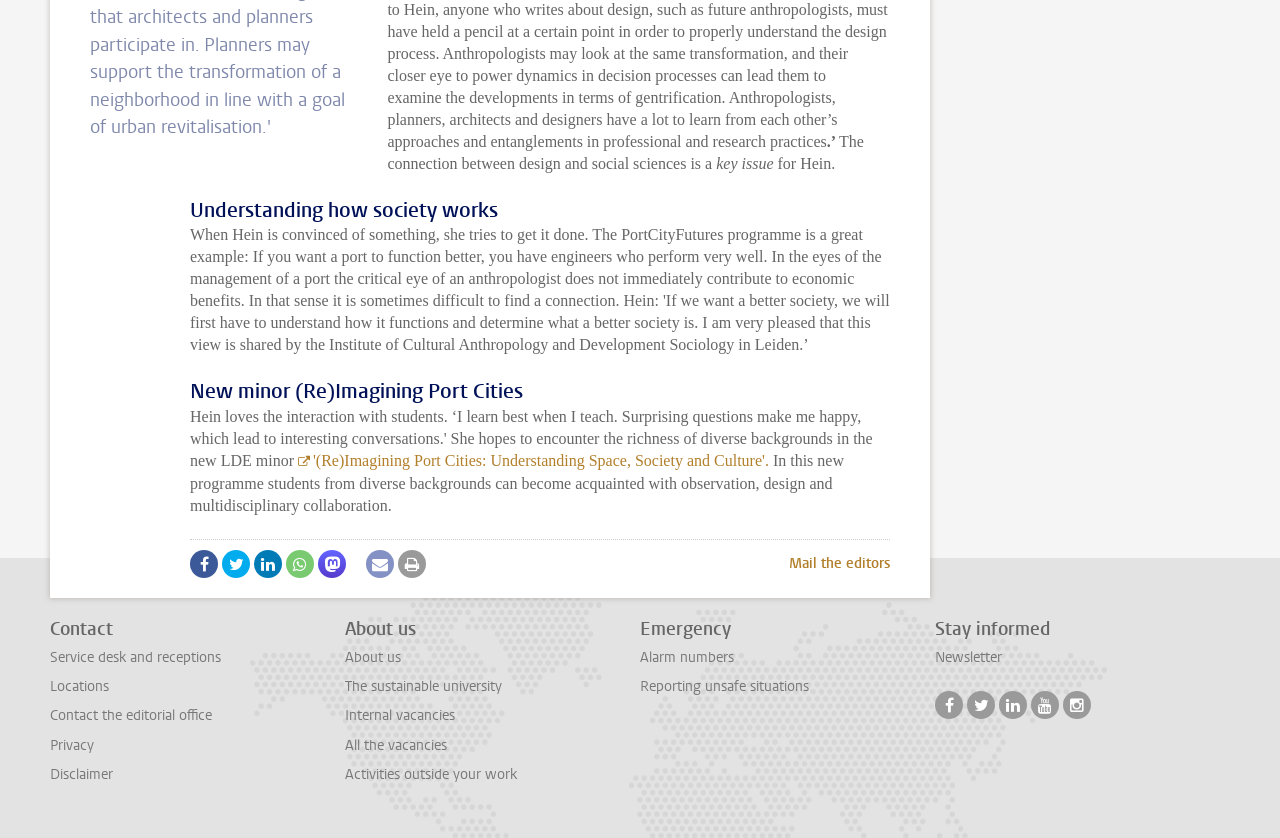How can users contact the editorial office?
Give a single word or phrase answer based on the content of the image.

Mail the editors